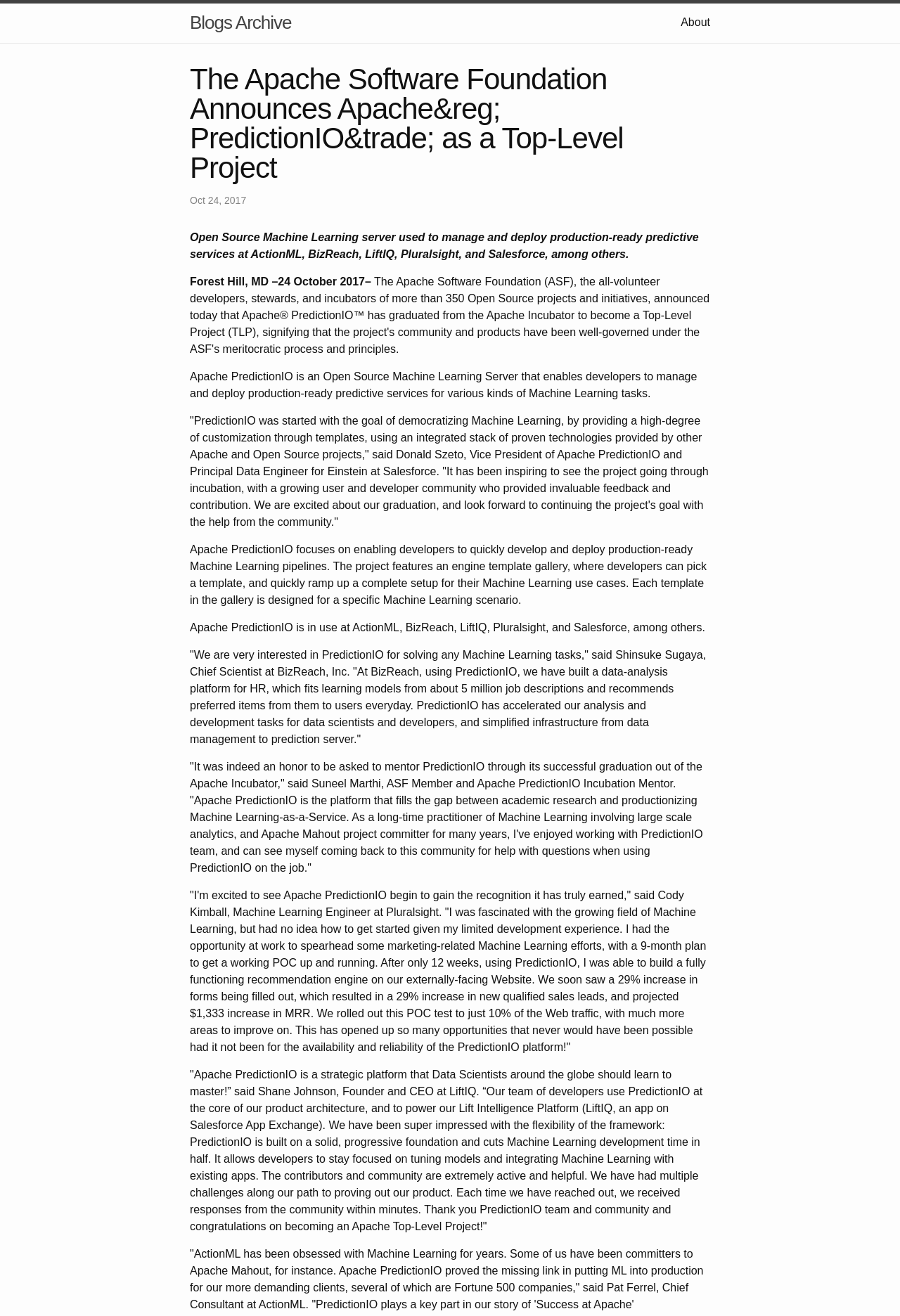Who is the Vice President of Apache PredictionIO?
Please provide a single word or phrase in response based on the screenshot.

Donald Szeto